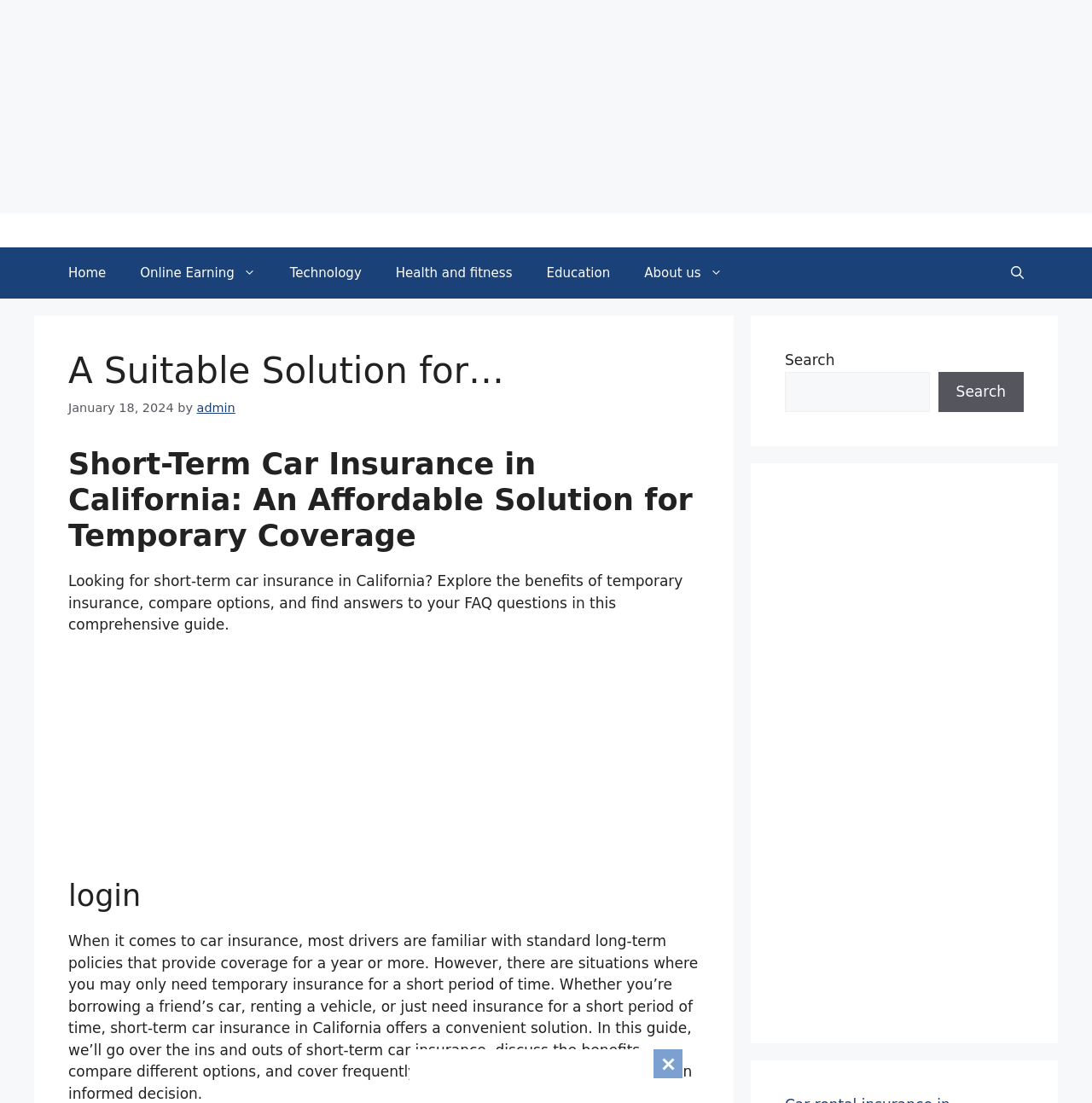Please identify the bounding box coordinates of the element I need to click to follow this instruction: "Read about short-term car insurance in California".

[0.062, 0.405, 0.641, 0.502]